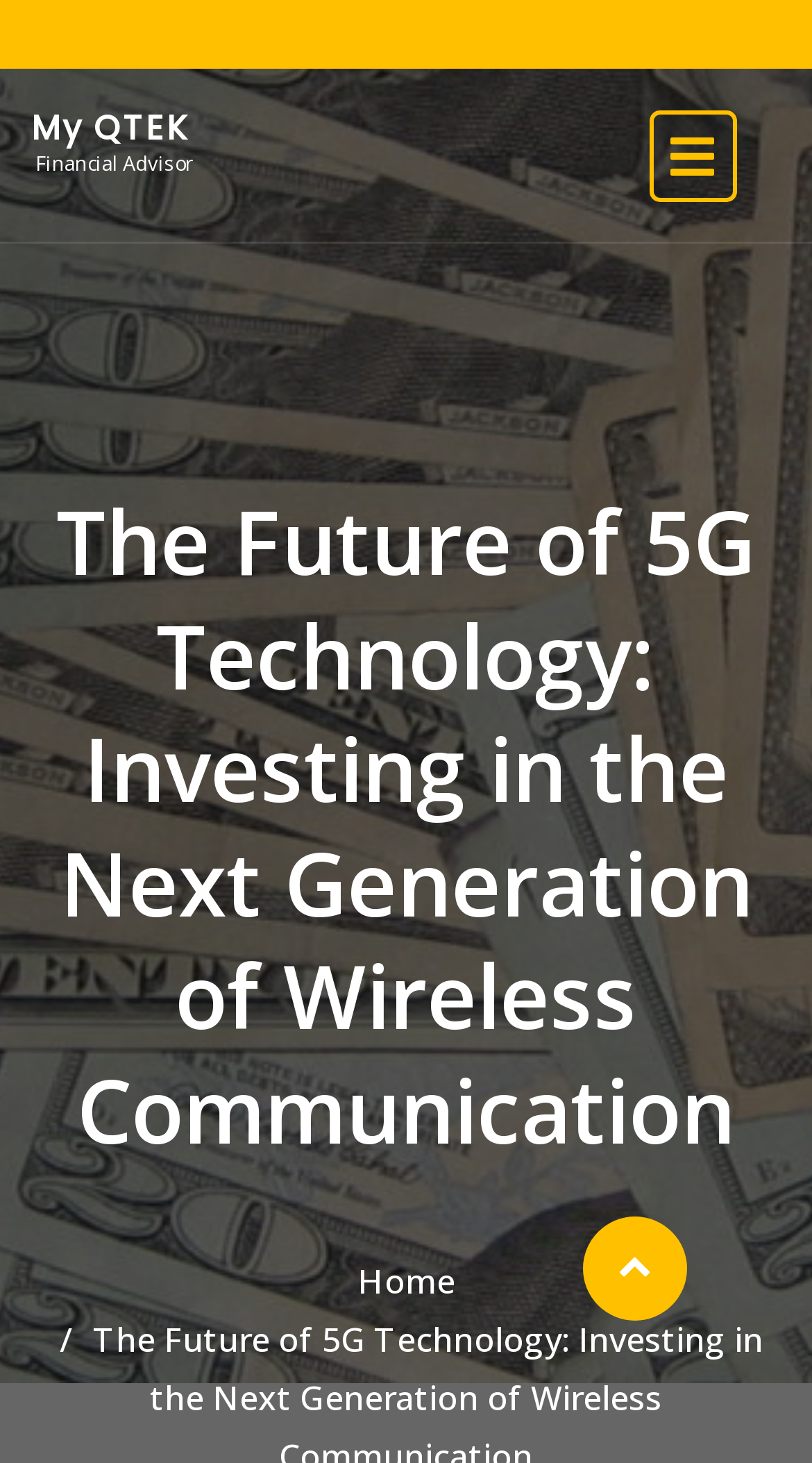What is the main topic of the webpage?
Please ensure your answer to the question is detailed and covers all necessary aspects.

The main topic of the webpage can be inferred from the heading 'The Future of 5G Technology: Investing in the Next Generation of Wireless Communication', which suggests that the webpage is about 5G technology and its future.